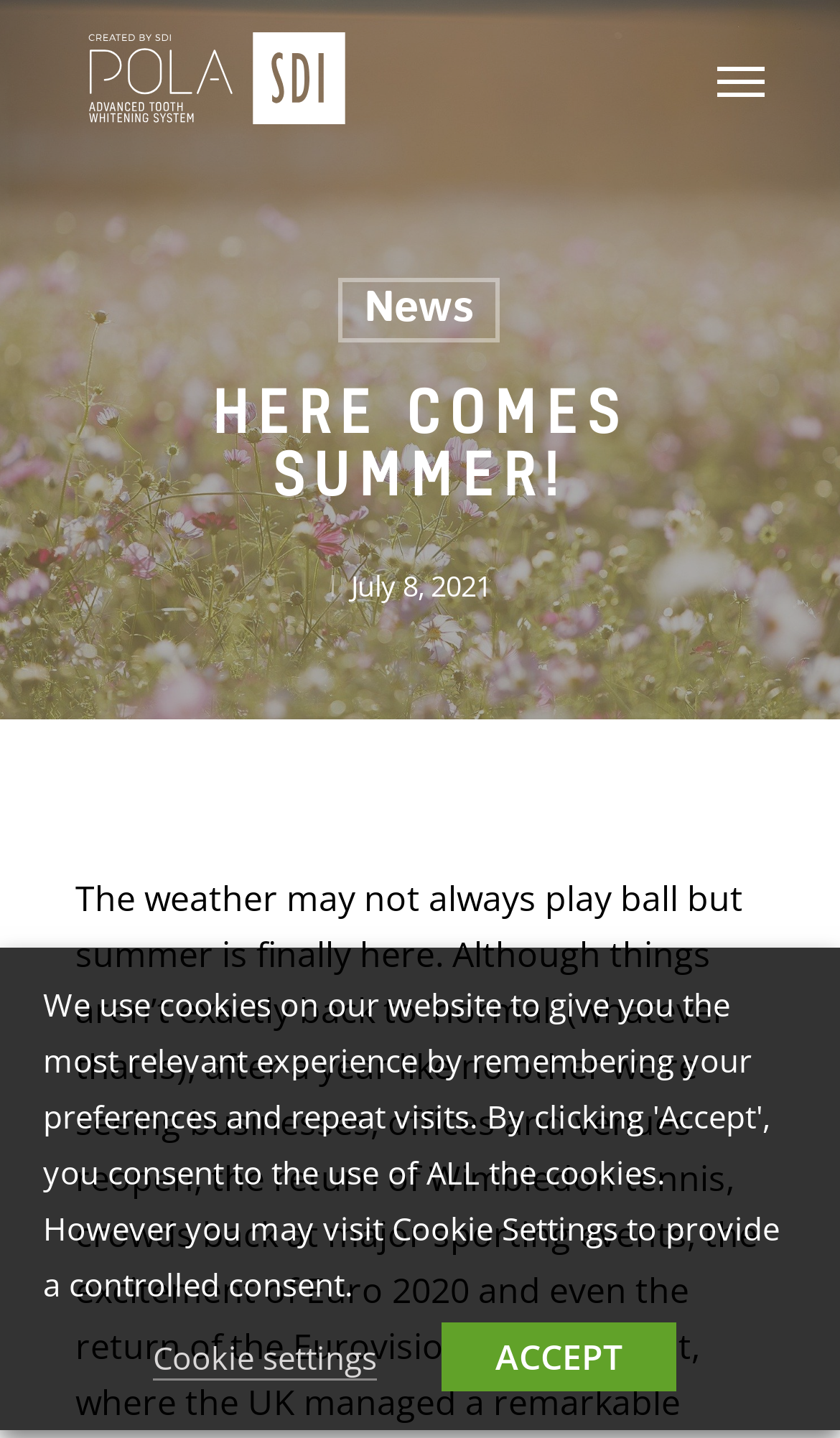What is the date mentioned on the webpage?
Using the image as a reference, give a one-word or short phrase answer.

July 8, 2021